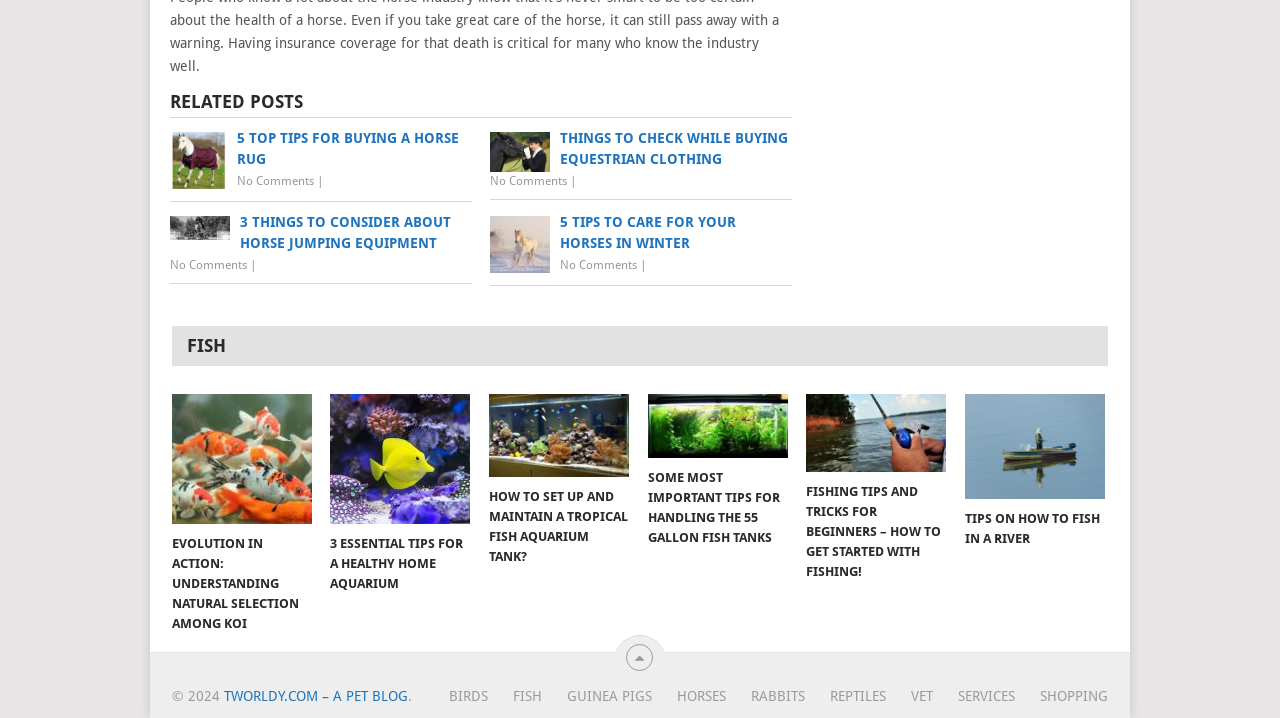Indicate the bounding box coordinates of the clickable region to achieve the following instruction: "Go to 'TWORLDY.COM – A PET BLOG'."

[0.175, 0.958, 0.318, 0.98]